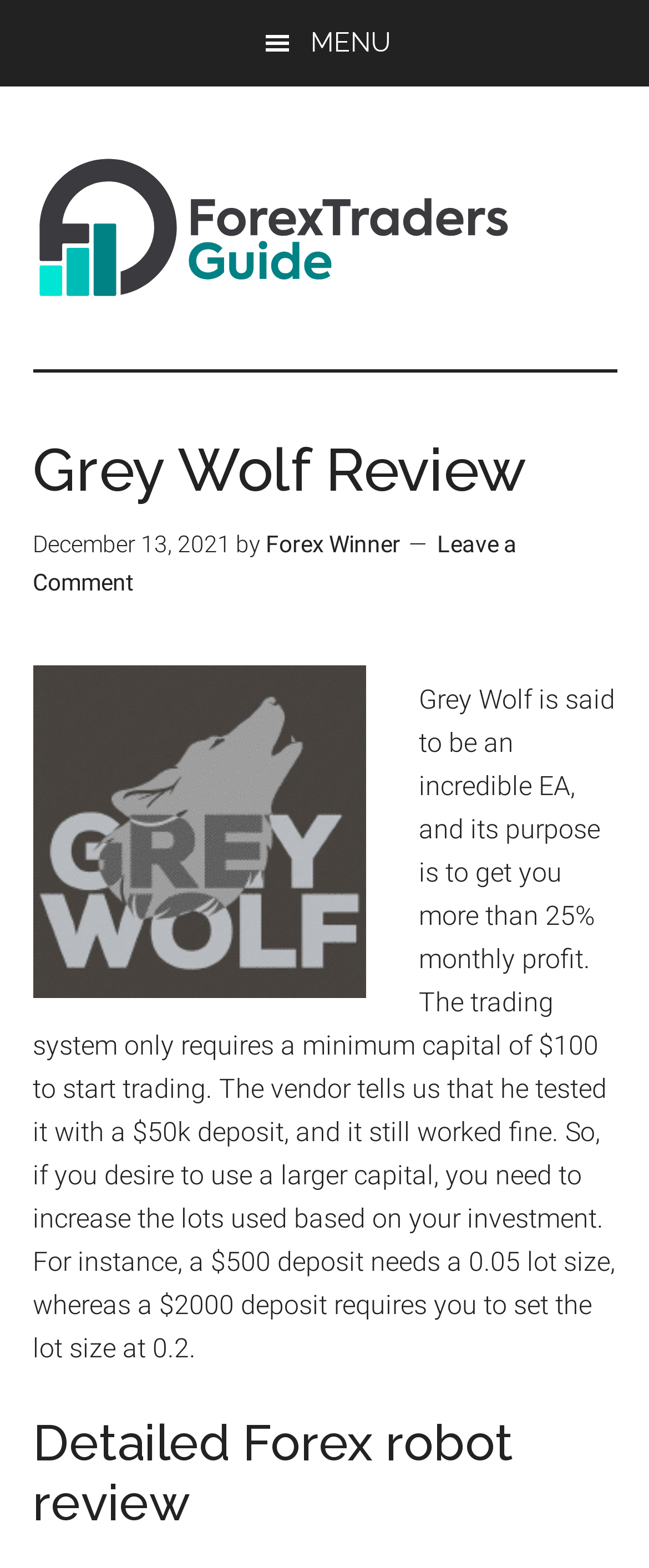What is the minimum capital required to start trading with Grey Wolf?
Please describe in detail the information shown in the image to answer the question.

The webpage states that the trading system only requires a minimum capital of $100 to start trading. This information is obtained from the paragraph that describes the requirements for using Grey Wolf.